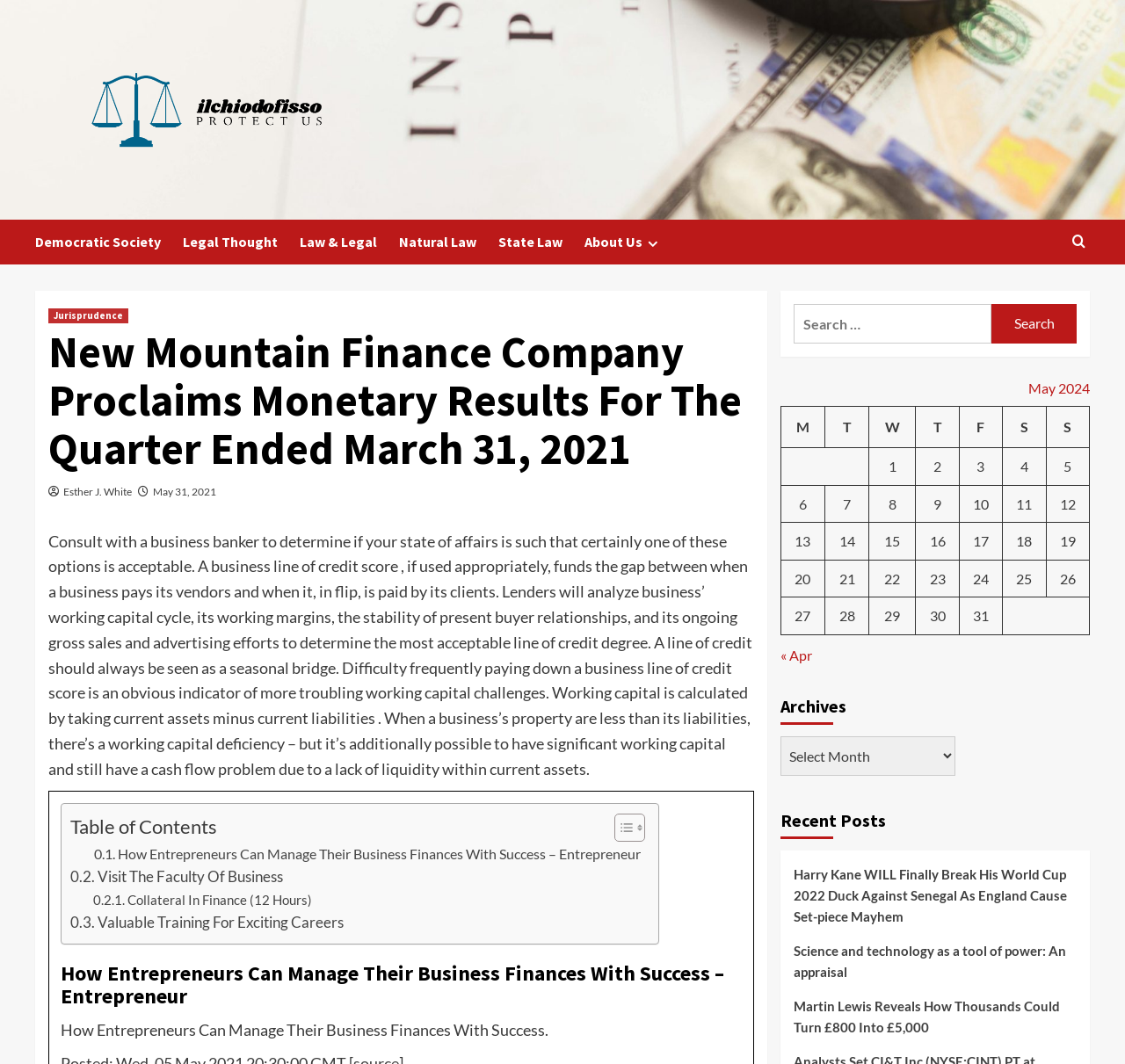Please specify the bounding box coordinates for the clickable region that will help you carry out the instruction: "View the table of contents".

[0.535, 0.763, 0.57, 0.791]